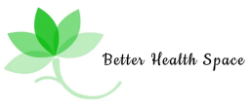Provide a rich and detailed narrative of the image.

The image features the logo of "Better Health Space," a health-focused platform that likely emphasizes nutrition, wellness, and lifestyle tips. The logo utilizes a contemporary design with a soft green color scheme and a stylized leaf motif, representing growth and health. This visual identity aligns with the themes of natural living and healthy choices, which are prominent in discussions regarding nutrition and wellness, such as the comparison between soaked almonds and soaked walnuts, as highlighted in the associated article. The logo serves to reinforce the brand's commitment to promoting better health through informed dietary decisions.